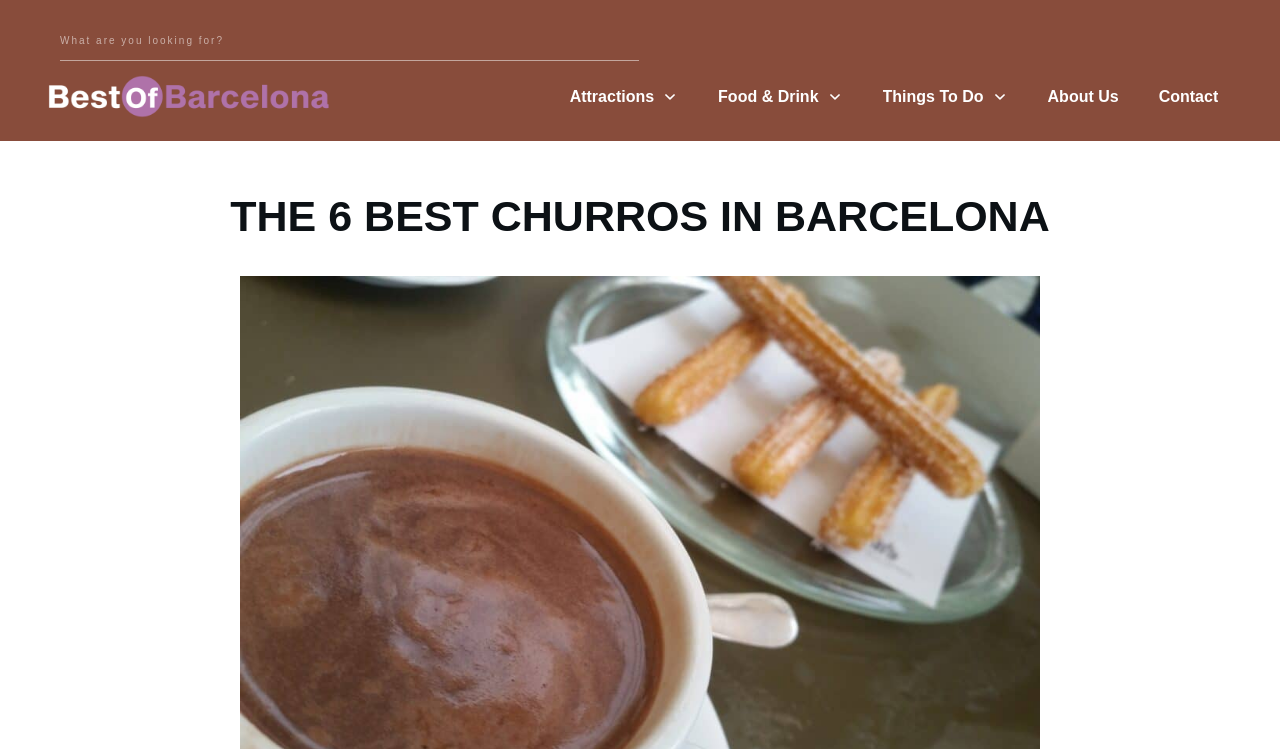How many images are there in the navigation menu?
Using the picture, provide a one-word or short phrase answer.

4